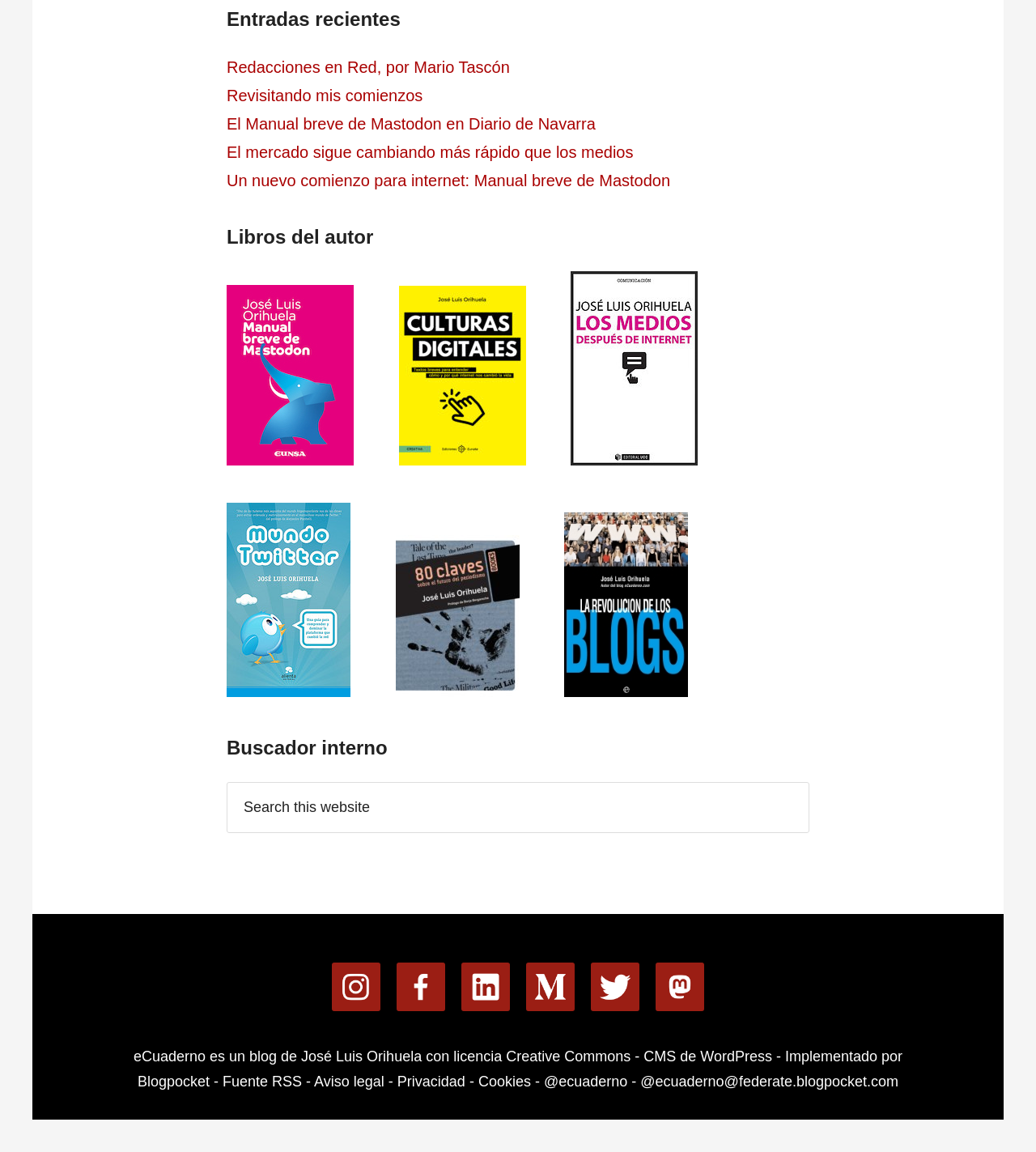Respond with a single word or phrase to the following question: How many books are listed under 'Libros del autor'?

5